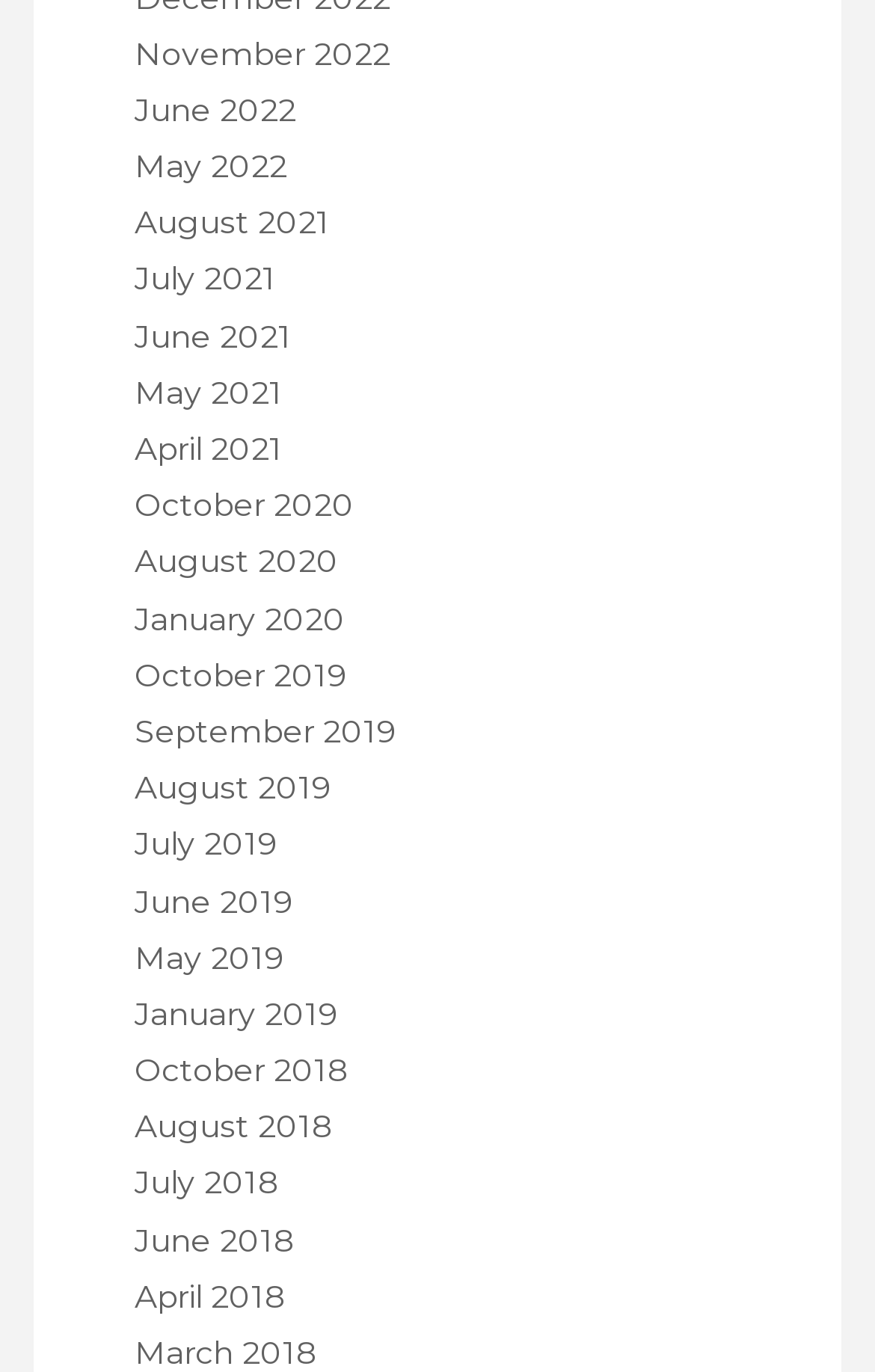Please identify the bounding box coordinates of the area that needs to be clicked to follow this instruction: "view May 2021".

[0.154, 0.271, 0.323, 0.301]